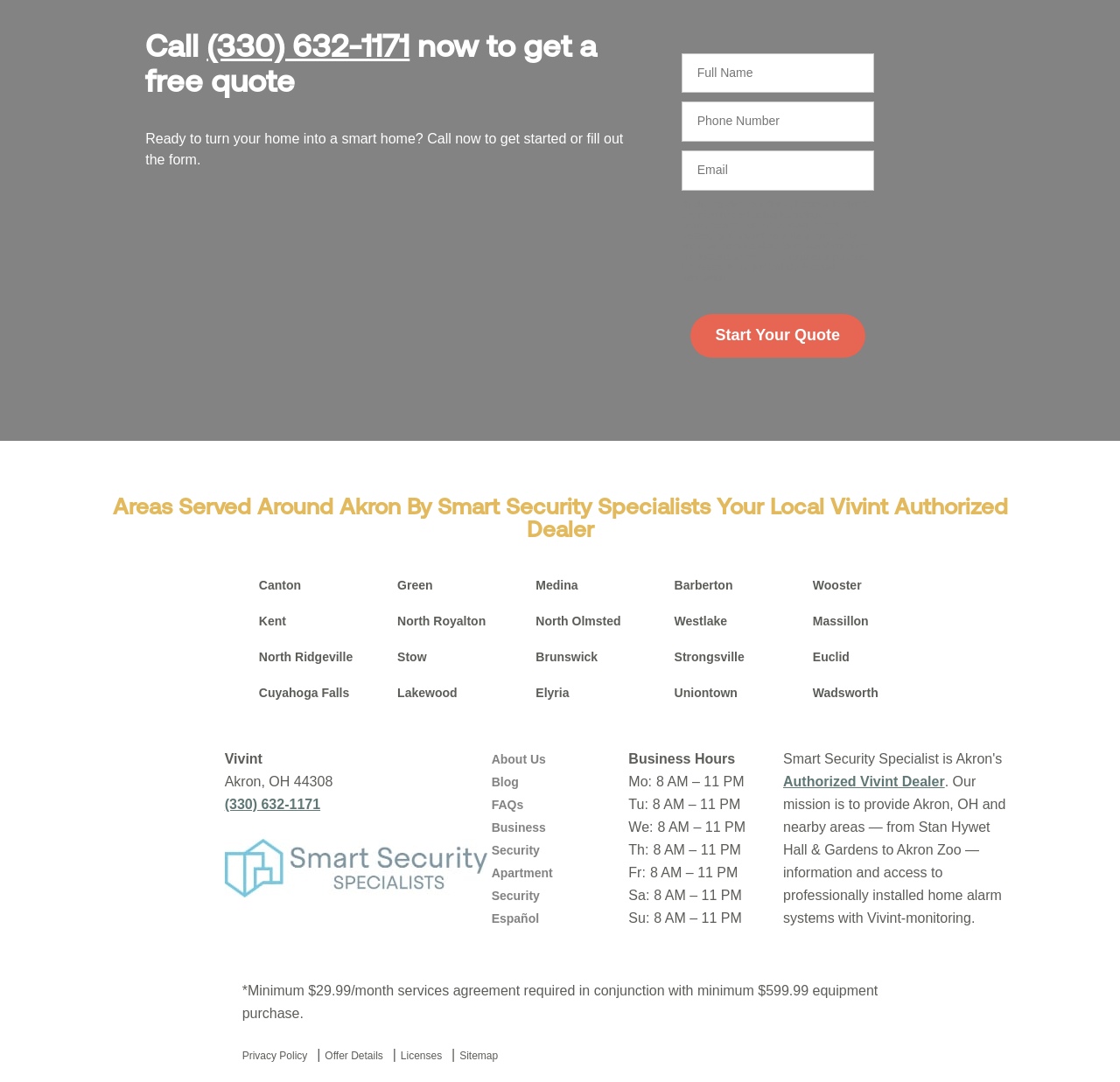What is the purpose of the webpage?
Give a detailed and exhaustive answer to the question.

The webpage appears to be promoting Vivint's home alarm systems and providing information to users in Akron, OH and nearby areas. The mission statement at the bottom of the webpage also supports this conclusion.